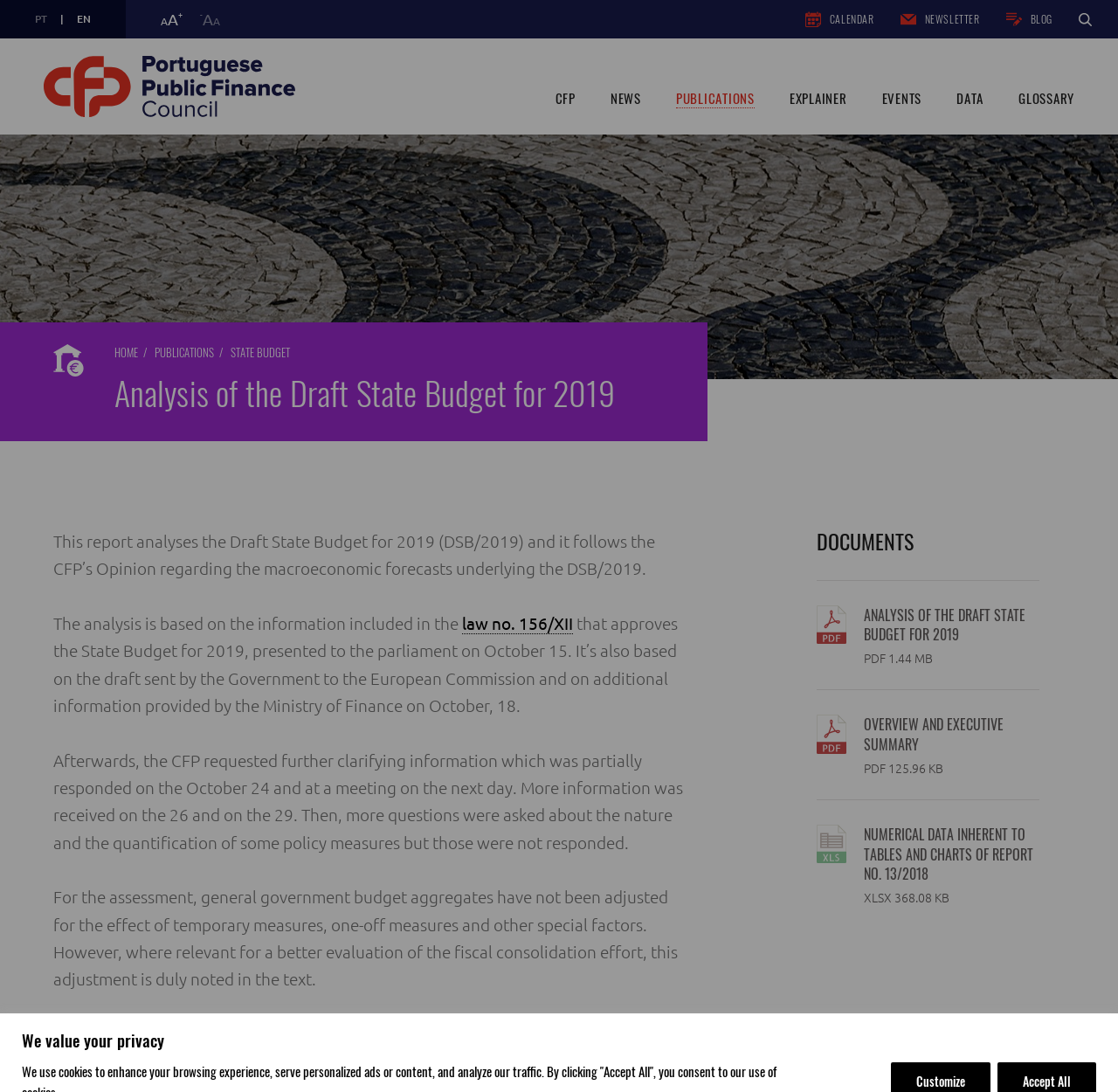Answer with a single word or phrase: 
What is the purpose of the buttons with '+' and '-' signs?

To change font size